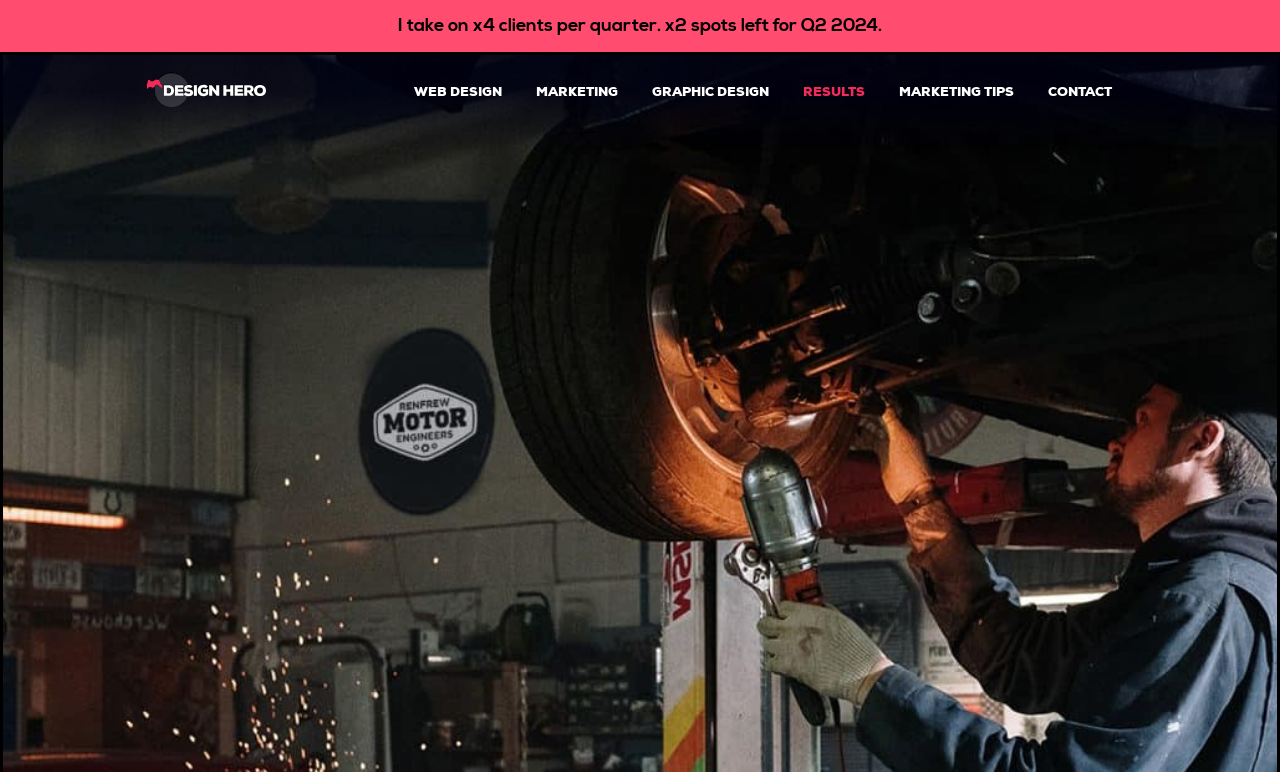What is the position of the 'MARKETING TIPS' link?
Refer to the image and respond with a one-word or short-phrase answer.

Rightmost